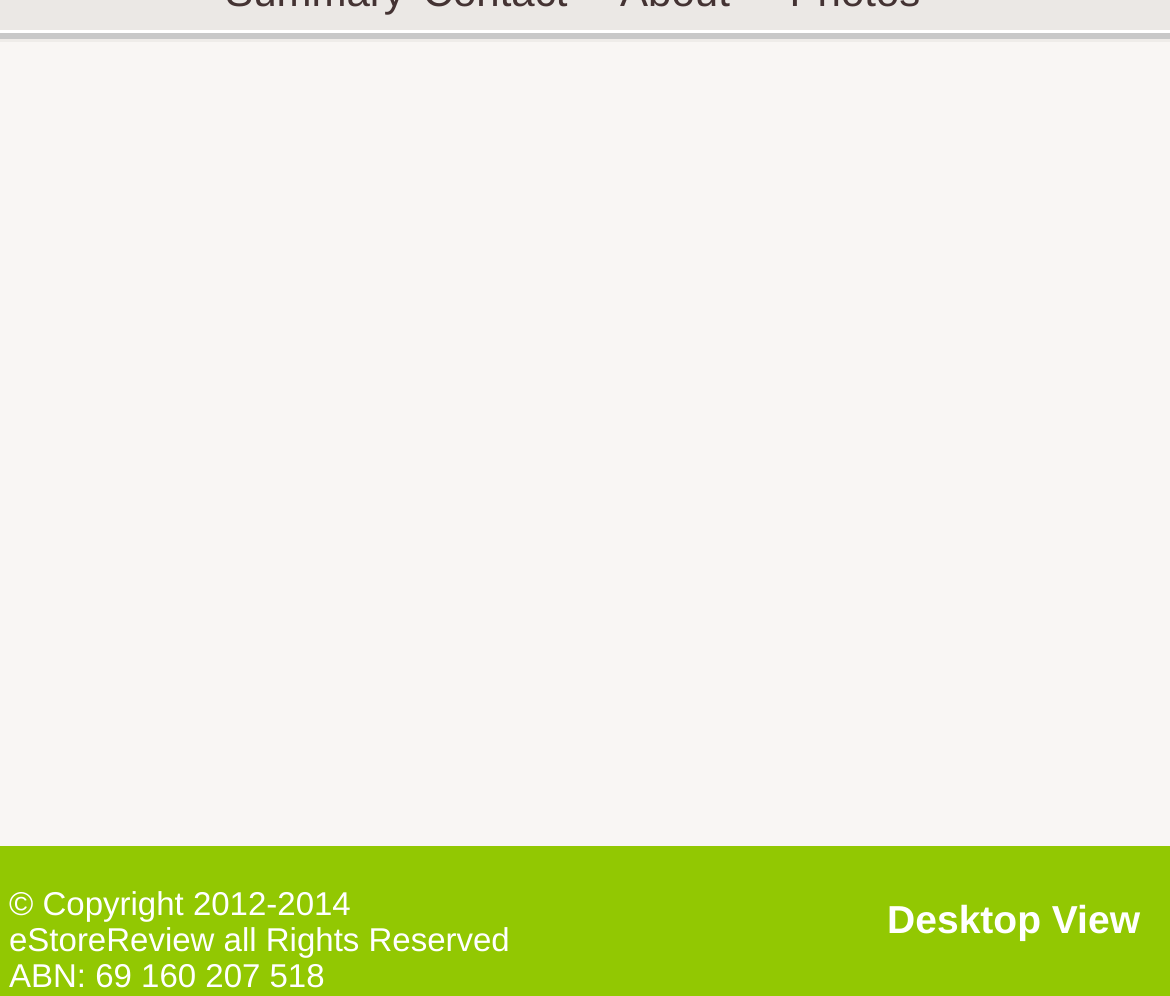Please provide the bounding box coordinate of the region that matches the element description: Desktop View. Coordinates should be in the format (top-left x, top-left y, bottom-right x, bottom-right y) and all values should be between 0 and 1.

[0.758, 0.901, 0.974, 0.946]